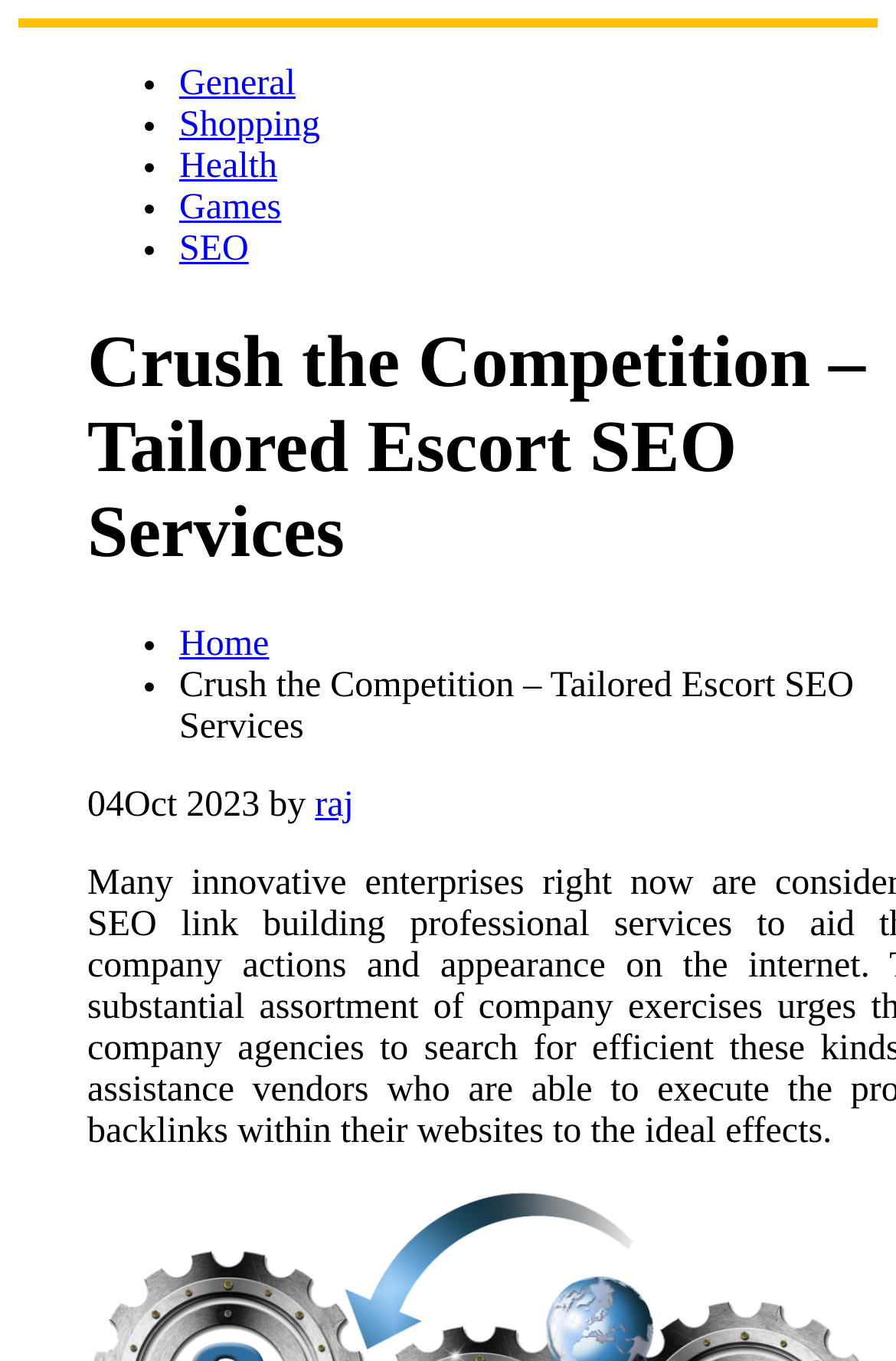Generate the text of the webpage's primary heading.

Crush the Competition – Tailored Escort SEO Services